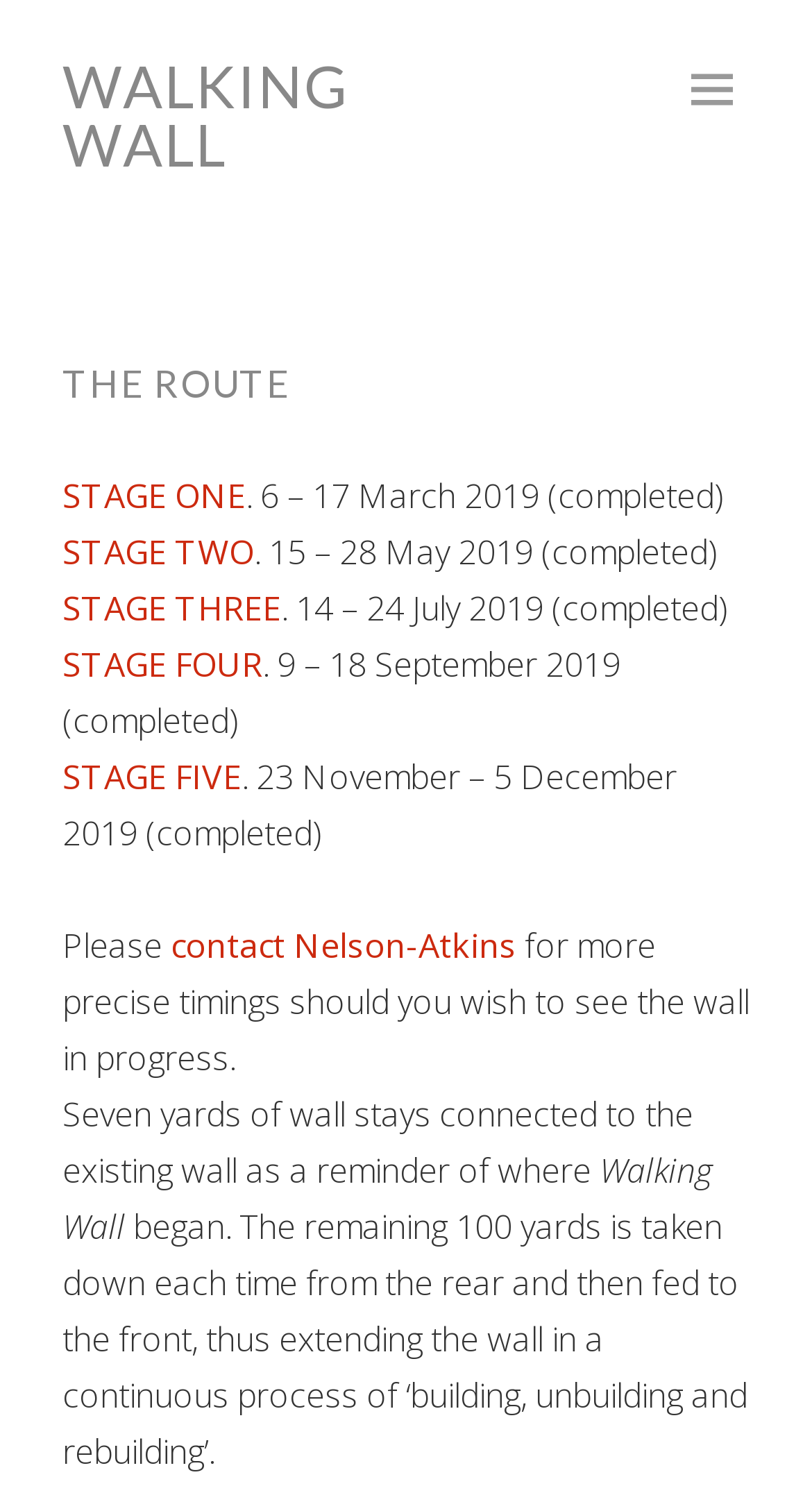Determine the bounding box coordinates (top-left x, top-left y, bottom-right x, bottom-right y) of the UI element described in the following text: contact Nelson-Atkins

[0.21, 0.614, 0.636, 0.645]